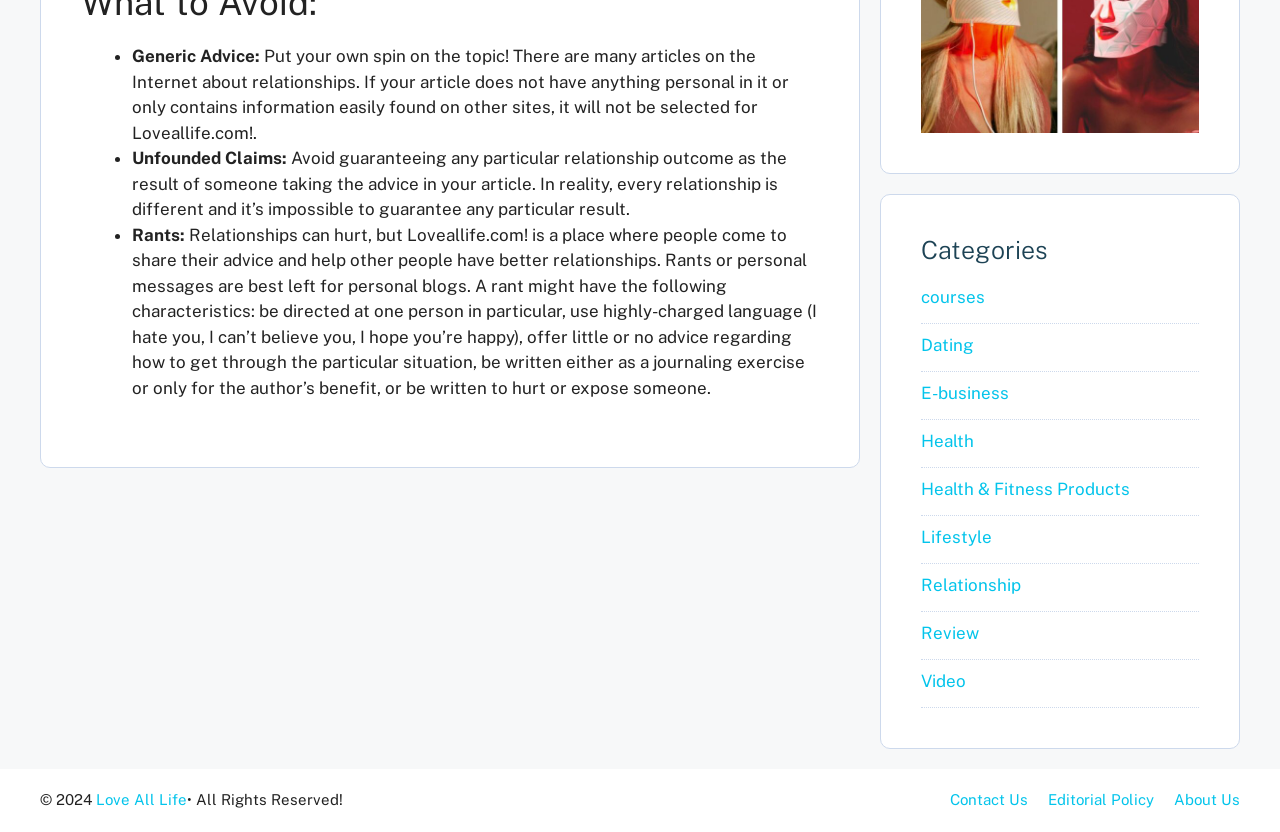Examine the image and give a thorough answer to the following question:
What is the purpose of Loveallife.com?

The webpage states that Loveallife.com is a place where people come to share their advice and help other people have better relationships. This suggests that the purpose of the website is to provide a platform for people to share their experiences and advice on relationships.